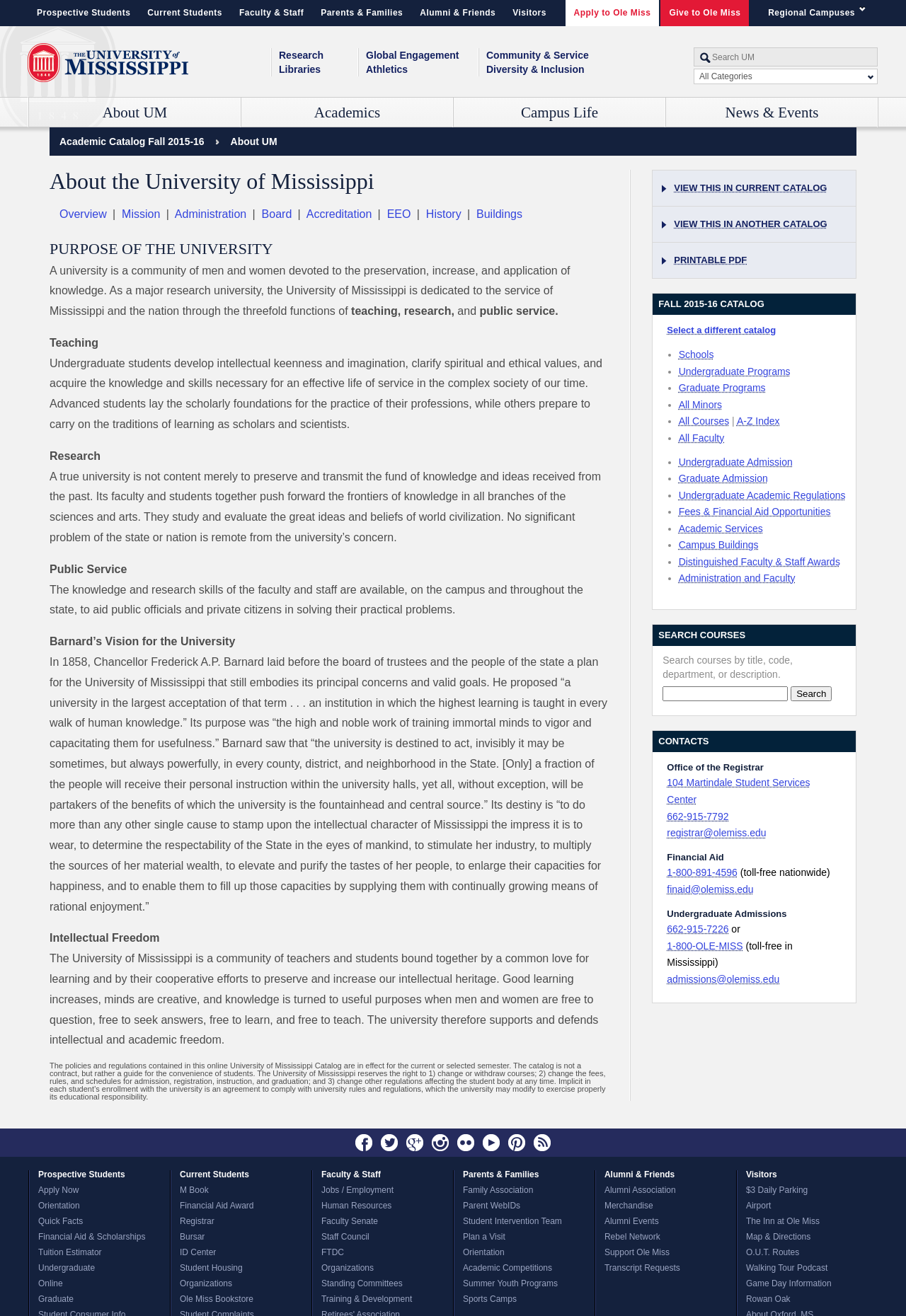Determine the bounding box coordinates of the section to be clicked to follow the instruction: "Subscribe to the newsletter". The coordinates should be given as four float numbers between 0 and 1, formatted as [left, top, right, bottom].

None